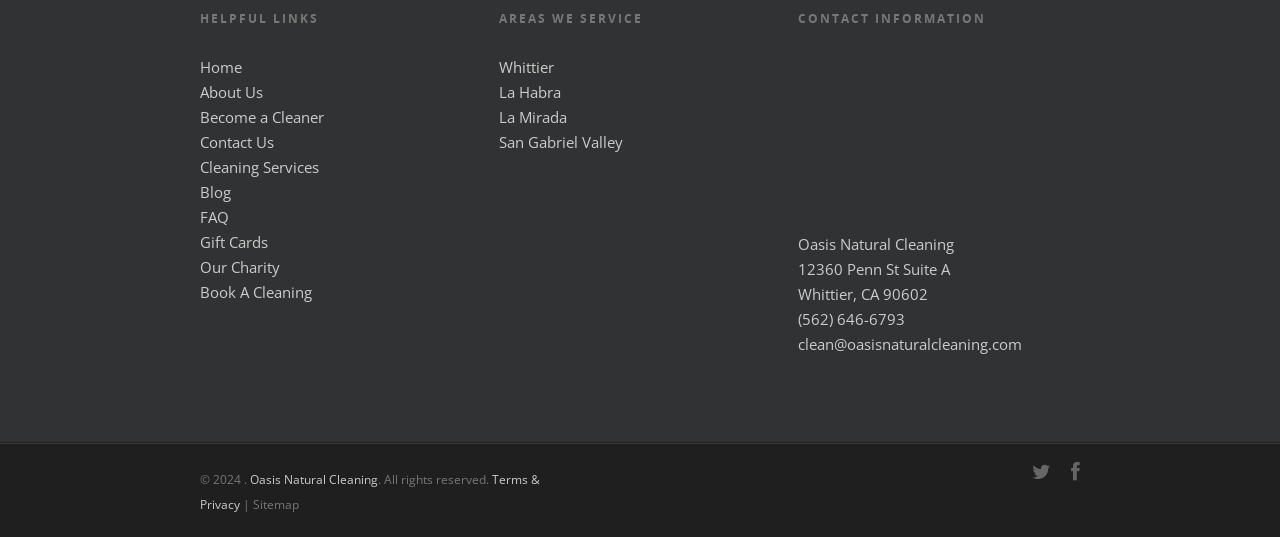Determine the bounding box coordinates for the area that should be clicked to carry out the following instruction: "View the 'Cleaning Services' page".

[0.156, 0.292, 0.249, 0.33]